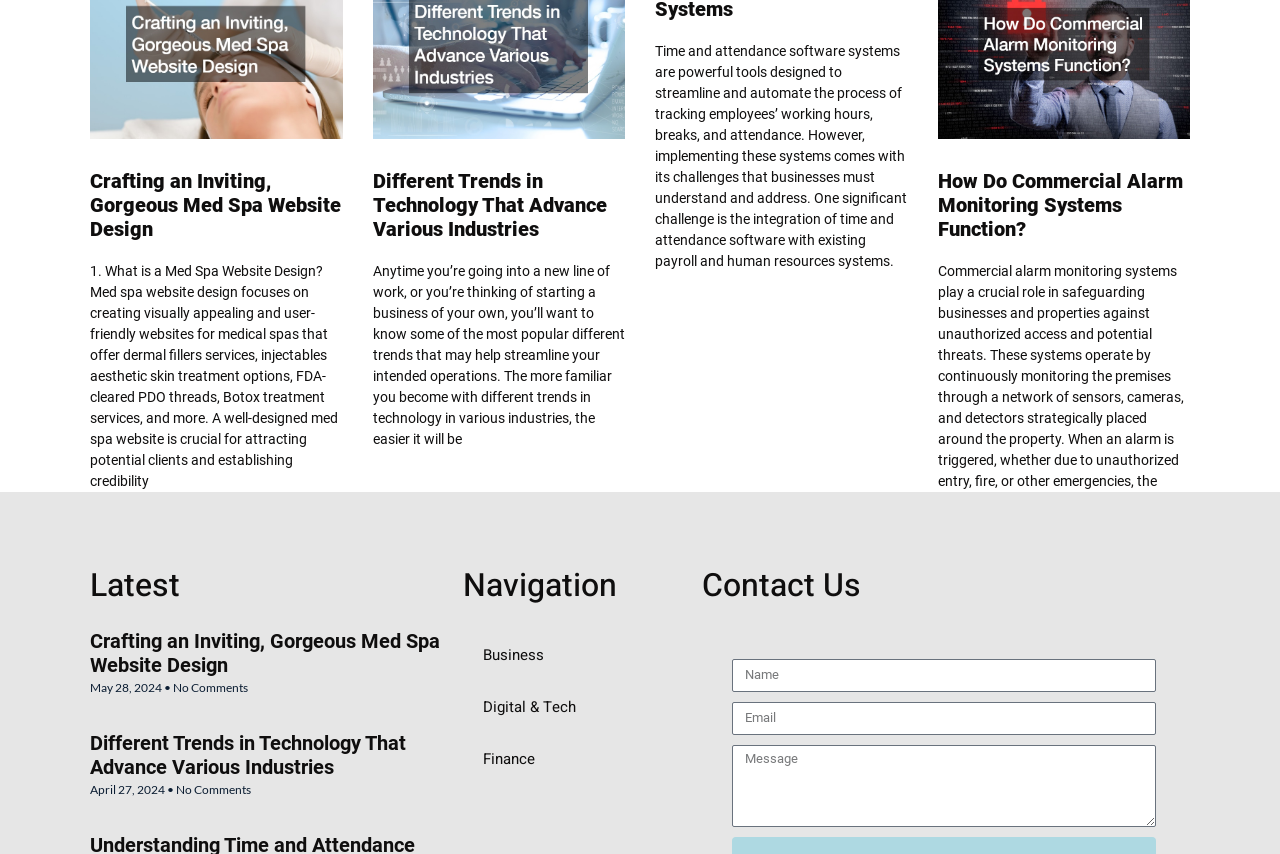Refer to the image and provide an in-depth answer to the question:
What are the three fields required to contact us?

The 'Contact Us' section has three text boxes: 'Name', 'Email', and 'Message', which suggests that these three fields are required to contact us.